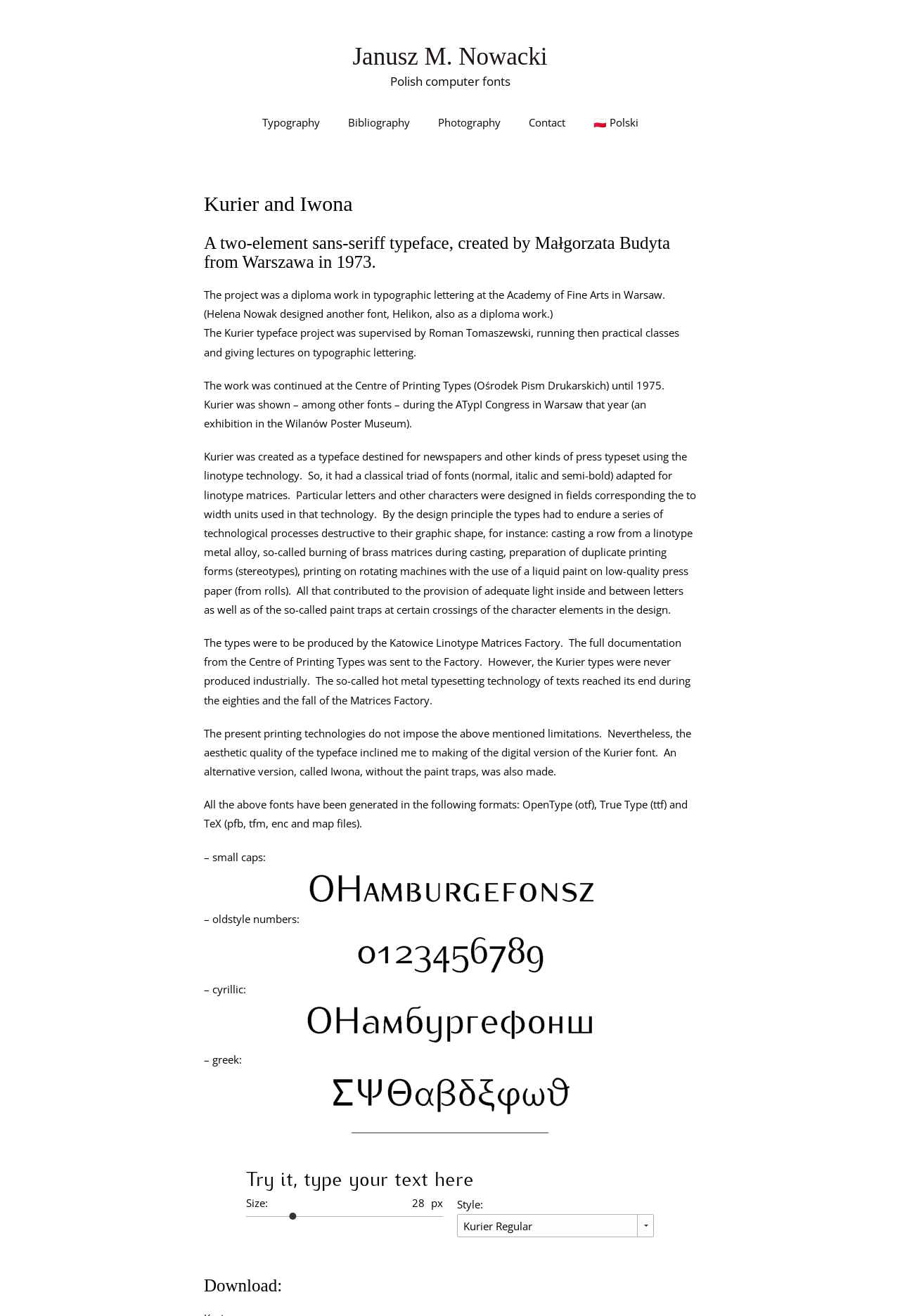Identify the bounding box coordinates of the HTML element based on this description: "Kurier Regular".

[0.508, 0.922, 0.727, 0.94]